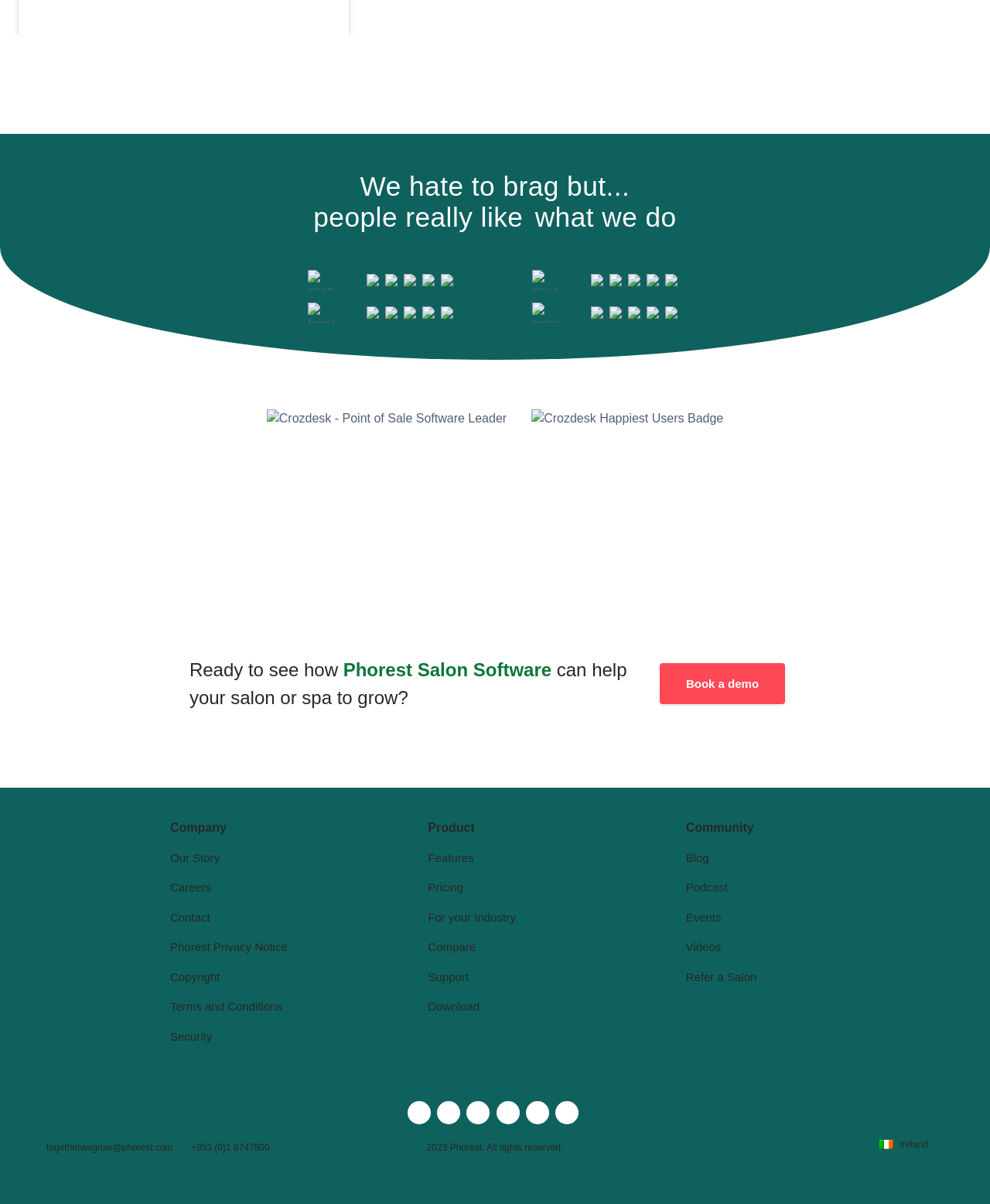How many star icons are there in the 'We hate to brag but...' section?
Using the image as a reference, answer with just one word or a short phrase.

5